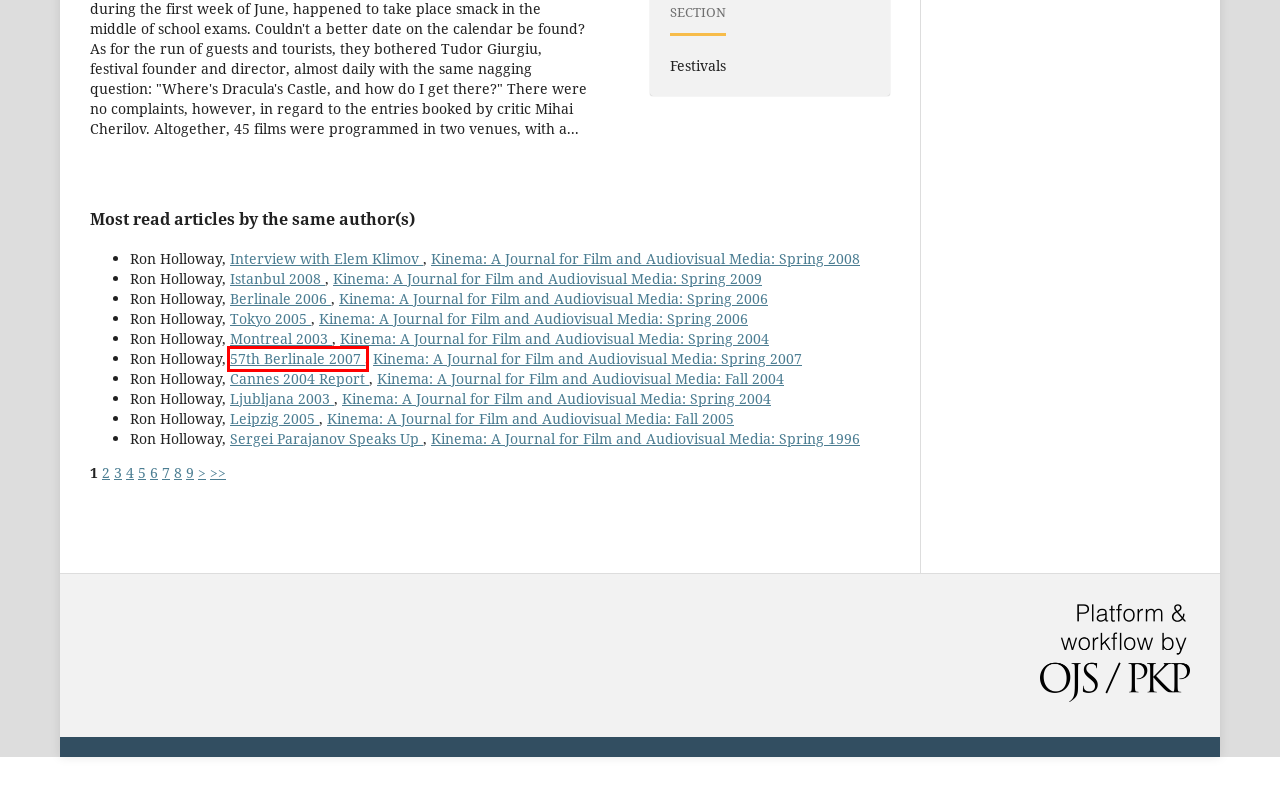Review the screenshot of a webpage containing a red bounding box around an element. Select the description that best matches the new webpage after clicking the highlighted element. The options are:
A. Spring 1996
							| Kinema: A Journal for Film and Audiovisual Media
B. Sergei Parajanov Speaks Up
							| Kinema: A Journal for Film and Audiovisual Media
C. Spring 2006
							| Kinema: A Journal for Film and Audiovisual Media
D. Spring 2009
							| Kinema: A Journal for Film and Audiovisual Media
E. Montreal 2003
							| Kinema: A Journal for Film and Audiovisual Media
F. Fall 2005
							| Kinema: A Journal for Film and Audiovisual Media
G. About Open Journal Systems
							| Kinema: A Journal for Film and Audiovisual Media
H. 57th Berlinale 2007
							| Kinema: A Journal for Film and Audiovisual Media

H